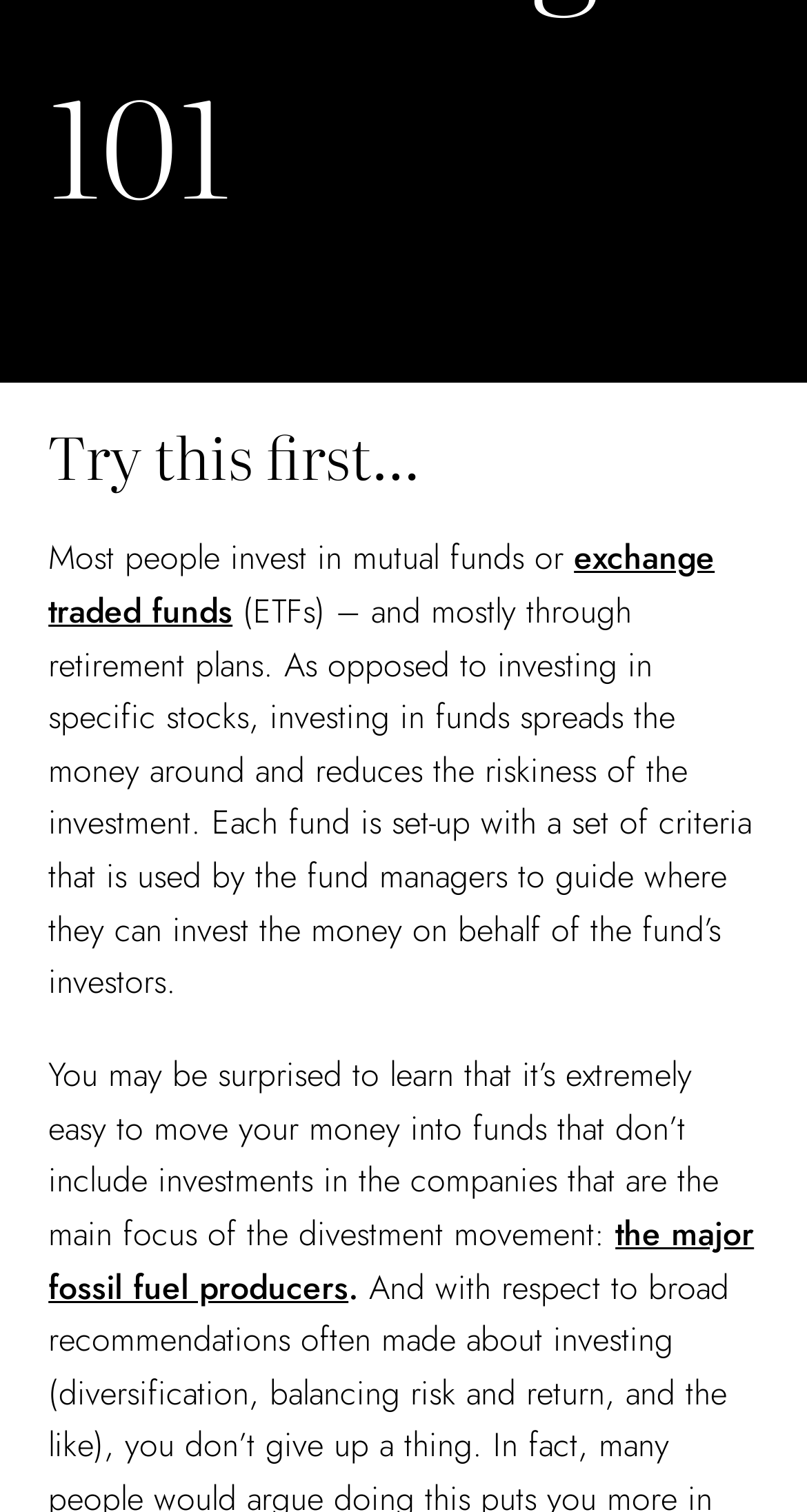Determine the bounding box of the UI component based on this description: "exchange traded funds". The bounding box coordinates should be four float values between 0 and 1, i.e., [left, top, right, bottom].

[0.06, 0.353, 0.886, 0.42]